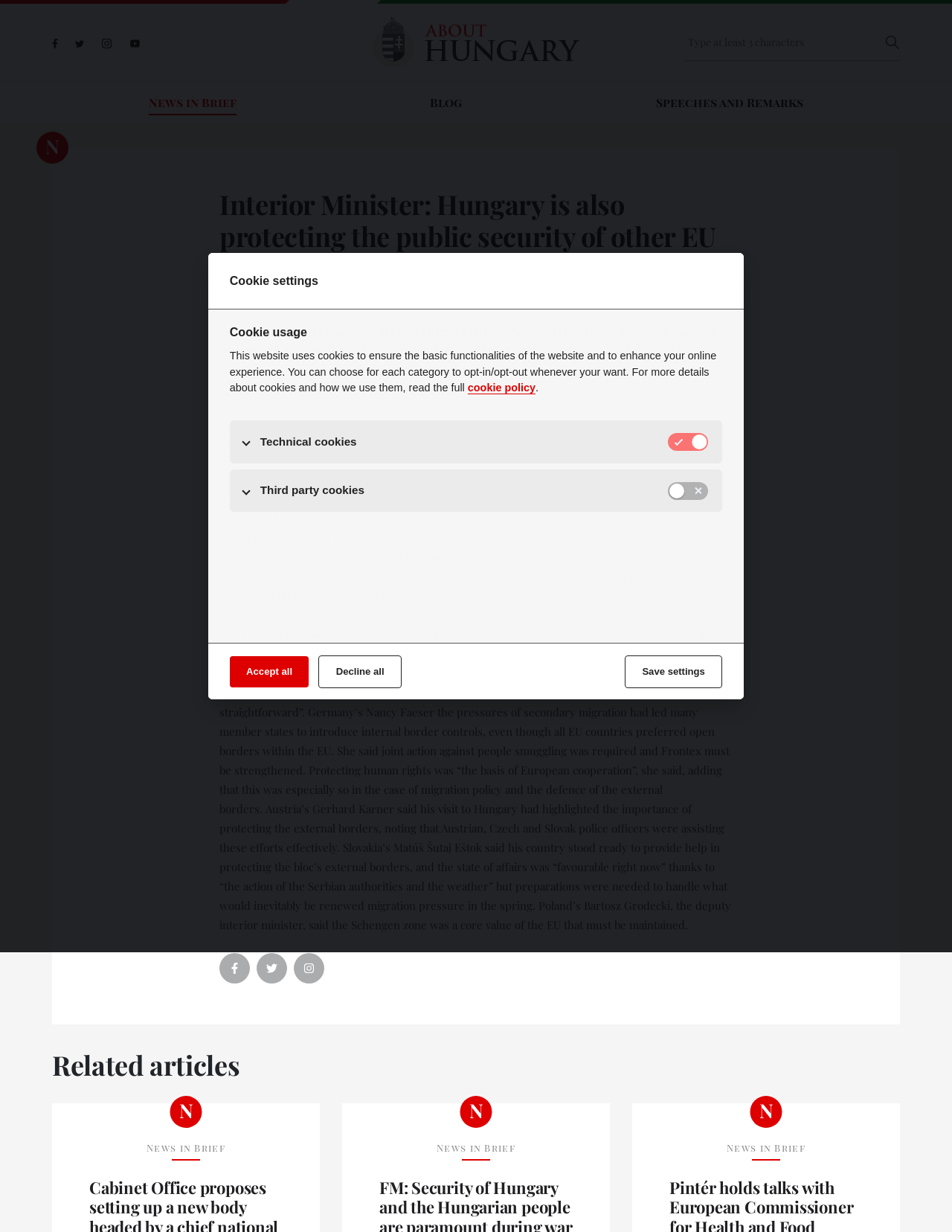Please determine the bounding box coordinates of the element to click on in order to accomplish the following task: "Read the article 'News in Brief'". Ensure the coordinates are four float numbers ranging from 0 to 1, i.e., [left, top, right, bottom].

[0.156, 0.076, 0.249, 0.09]